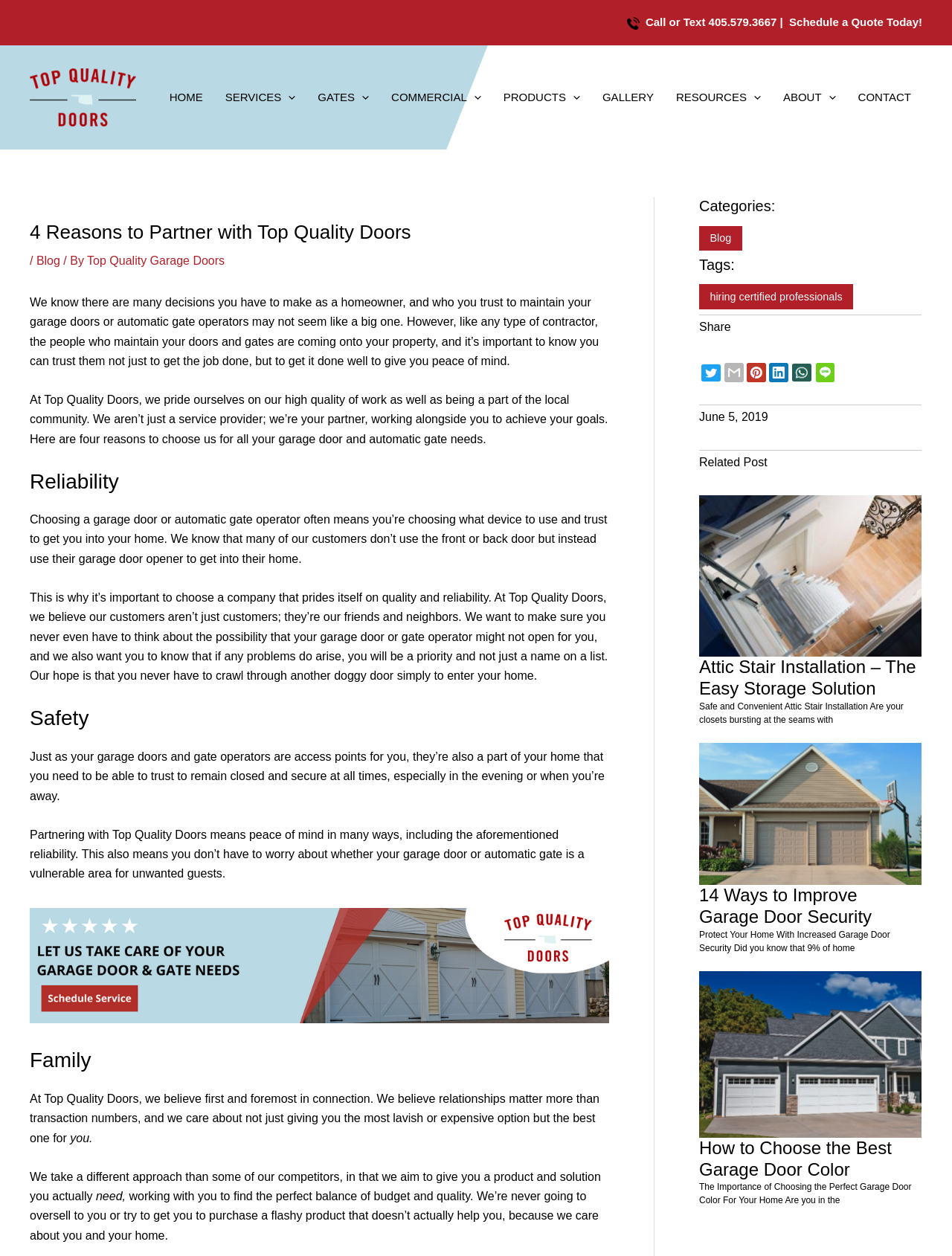Please indicate the bounding box coordinates of the element's region to be clicked to achieve the instruction: "Check the blog". Provide the coordinates as four float numbers between 0 and 1, i.e., [left, top, right, bottom].

[0.038, 0.202, 0.063, 0.212]